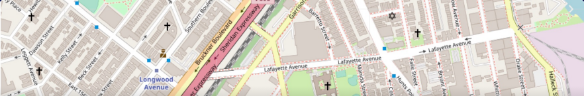Respond to the following query with just one word or a short phrase: 
What is the area highlighted in the map?

Fordham Road and Longwood Avenue